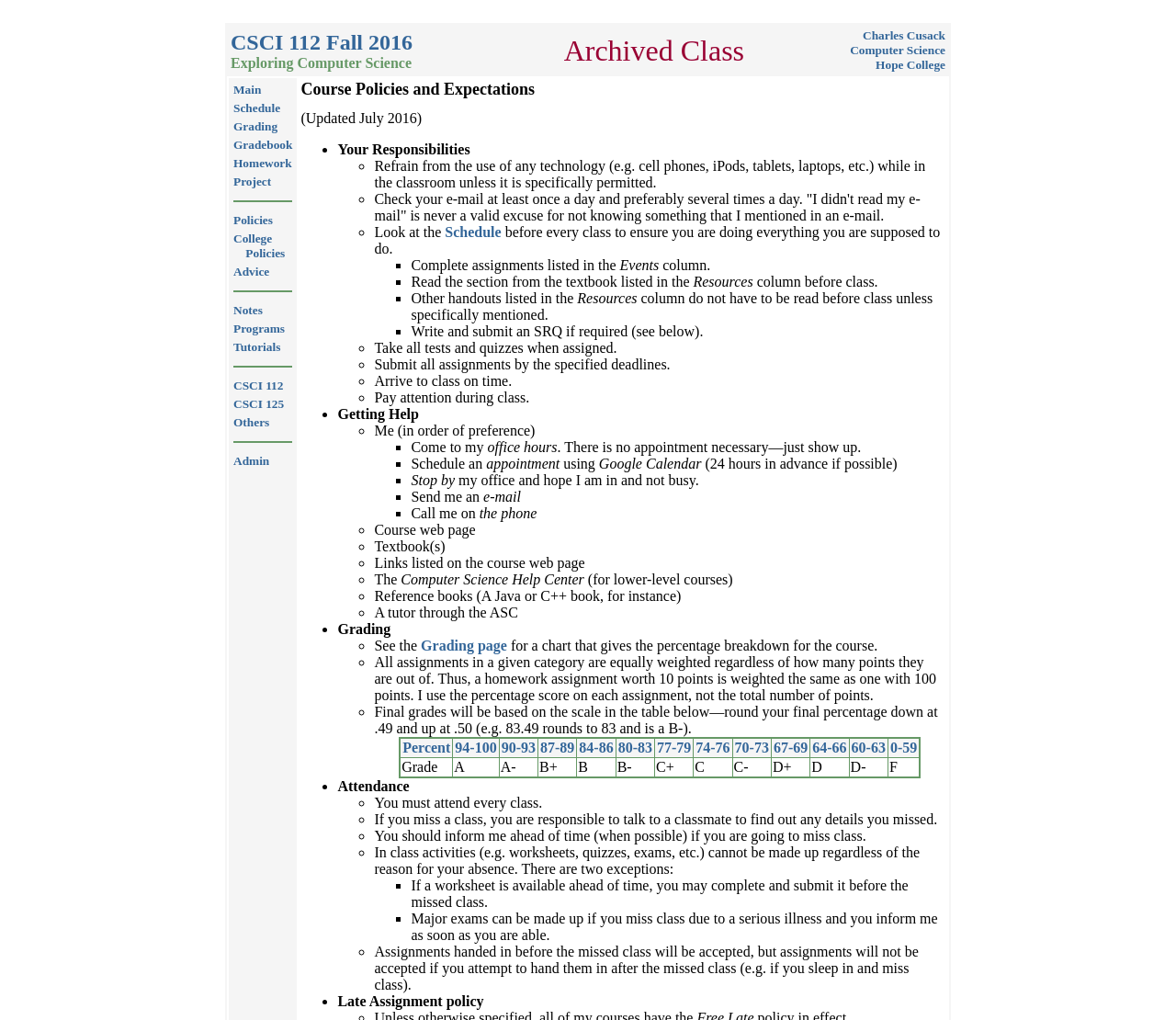Could you find the bounding box coordinates of the clickable area to complete this instruction: "Go to the 'Gradebook'"?

[0.198, 0.133, 0.249, 0.149]